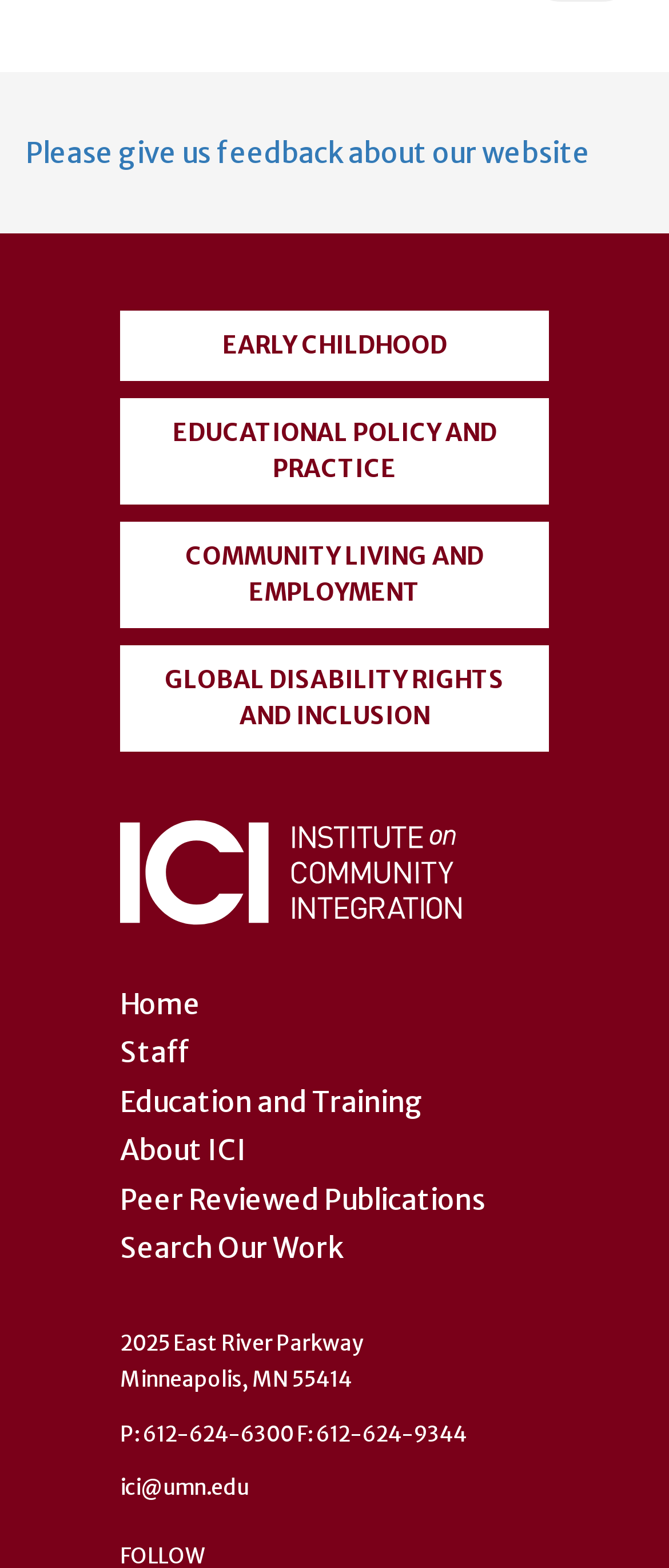From the element description Community Living and Employment, predict the bounding box coordinates of the UI element. The coordinates must be specified in the format (top-left x, top-left y, bottom-right x, bottom-right y) and should be within the 0 to 1 range.

[0.179, 0.333, 0.821, 0.401]